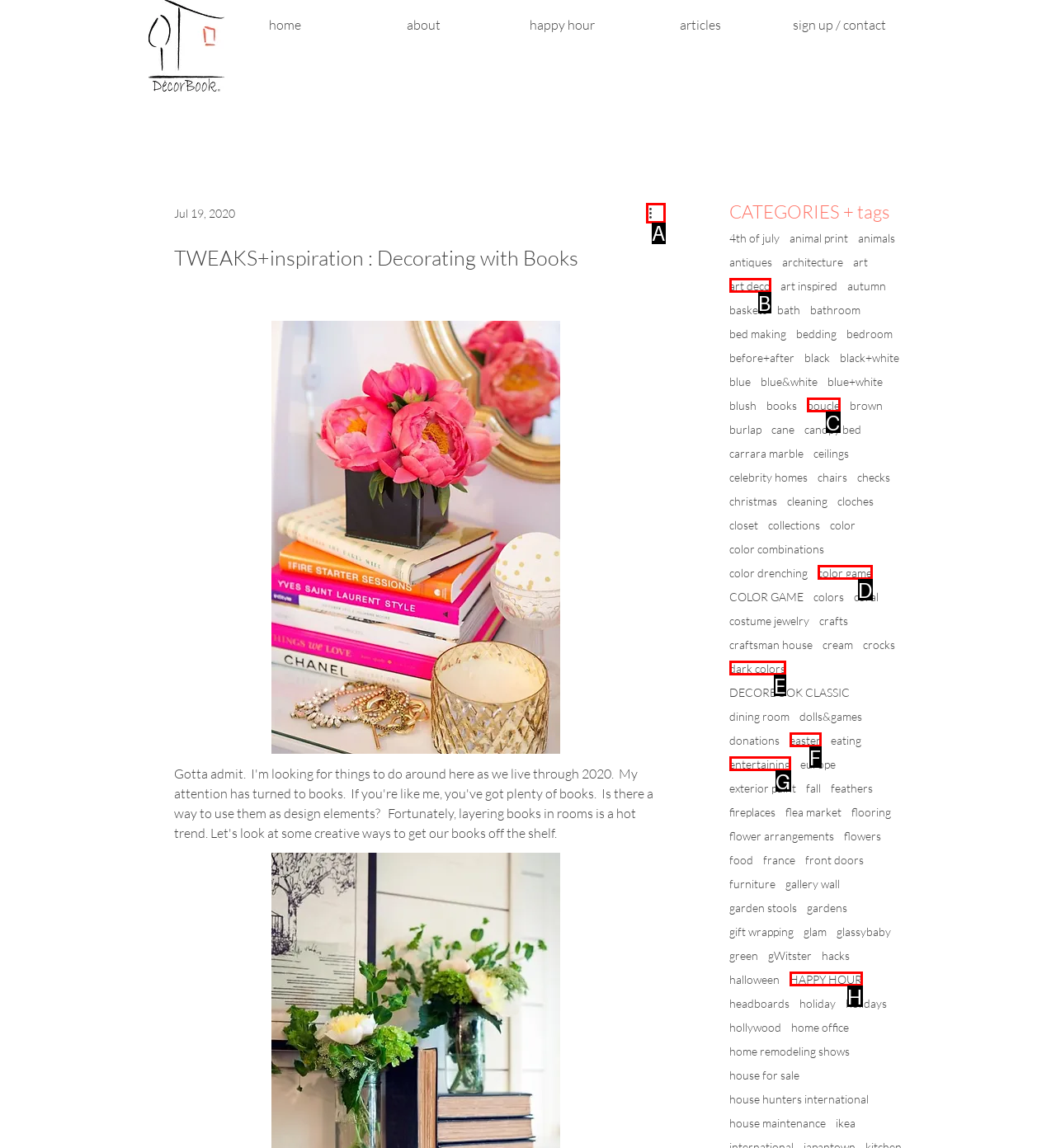Determine the right option to click to perform this task: Click on the 'More actions' button
Answer with the correct letter from the given choices directly.

A